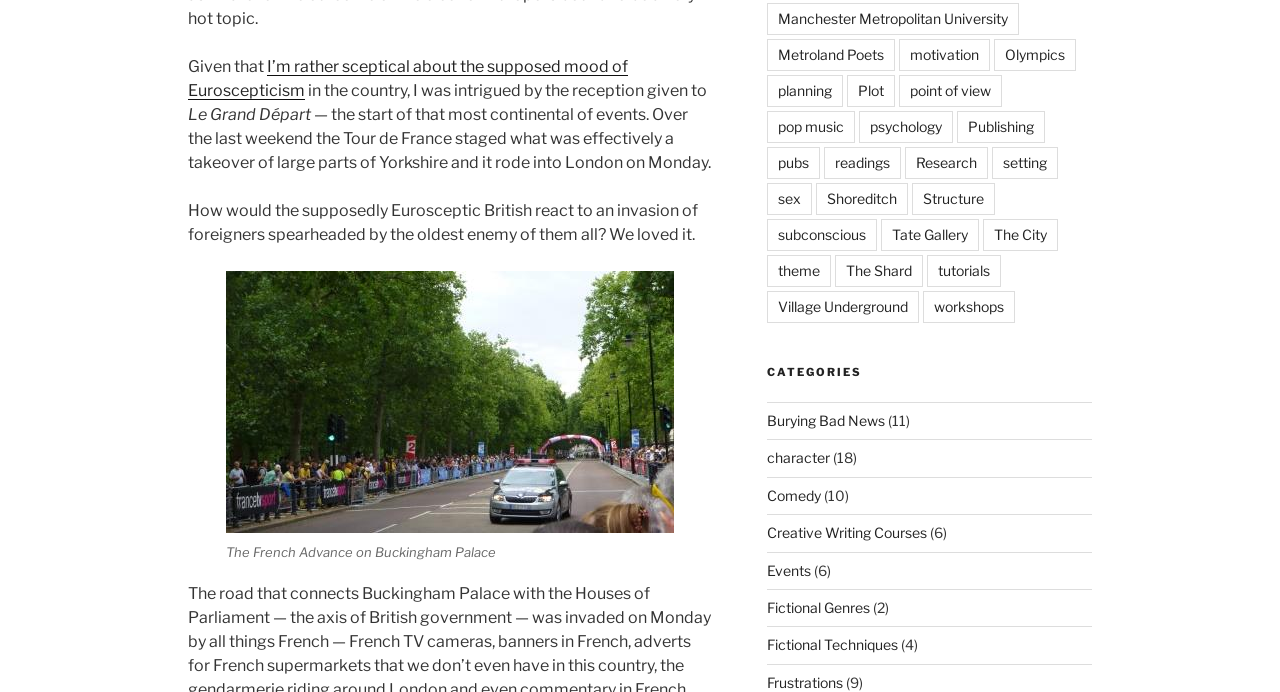Given the element description Fictional Techniques, predict the bounding box coordinates for the UI element in the webpage screenshot. The format should be (top-left x, top-left y, bottom-right x, bottom-right y), and the values should be between 0 and 1.

[0.599, 0.92, 0.701, 0.944]